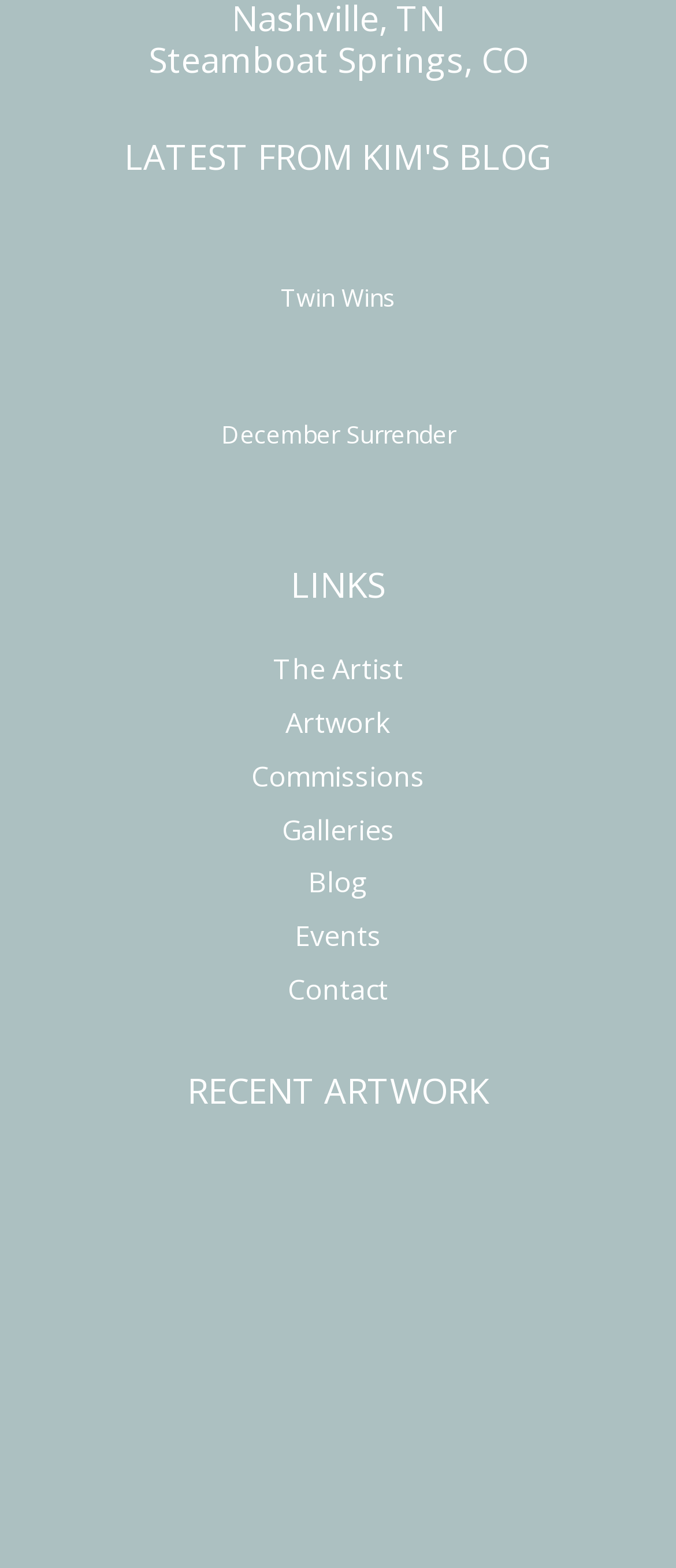Look at the image and answer the question in detail:
What is the location mentioned at the top?

The location 'Steamboat Springs, CO' is mentioned at the top of the webpage, which suggests that the webpage might be related to an artist or a business based in Steamboat Springs, Colorado.